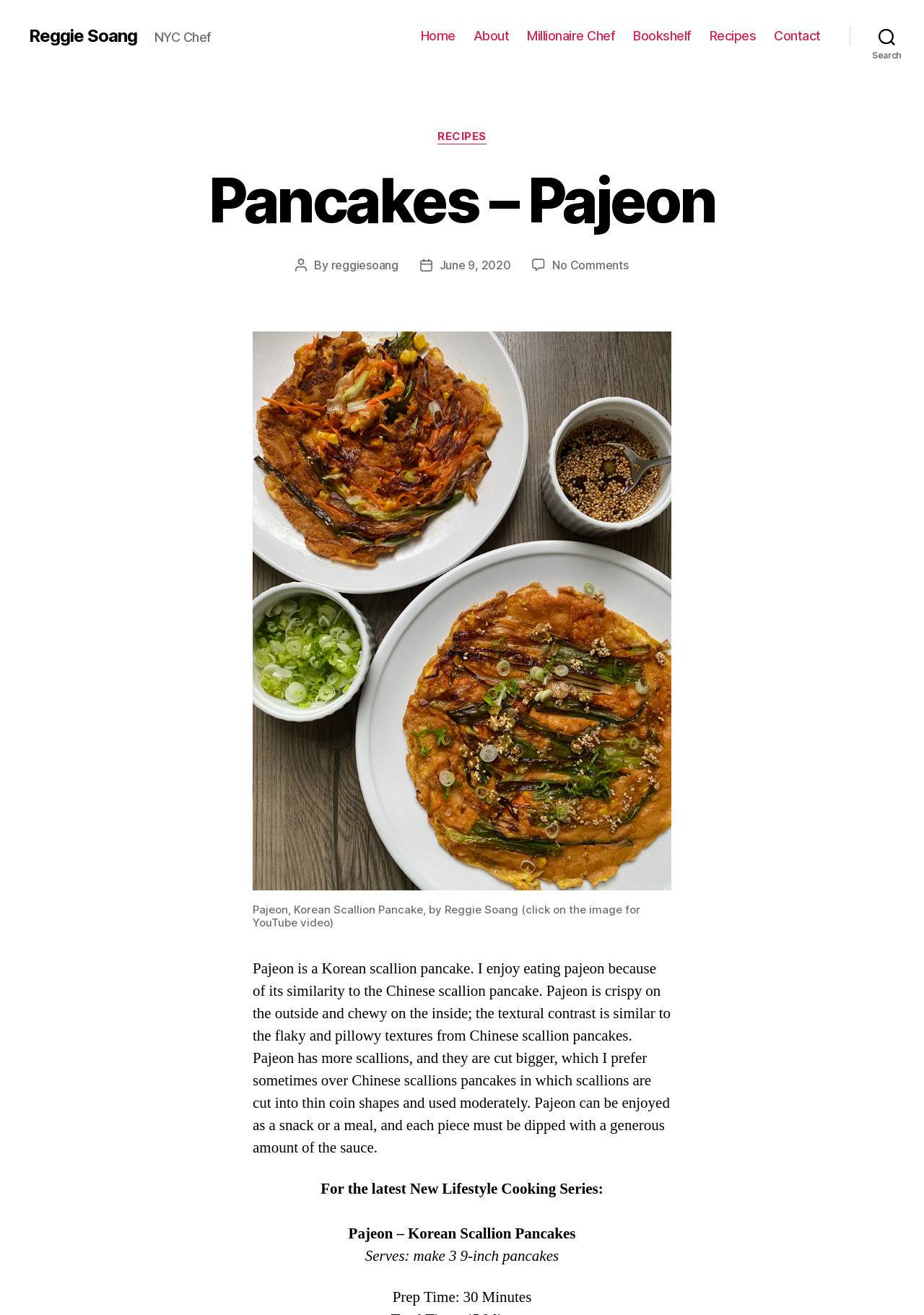What is the serving size of the Pajeon recipe?
Look at the image and provide a detailed response to the question.

The StaticText element with bounding box coordinates [0.377, 0.931, 0.623, 0.946] contains the text 'Pajeon – Korean Scallion Pancakes', and the StaticText element with bounding box coordinates [0.395, 0.948, 0.605, 0.963] contains the text 'Serves: make 3 9-inch pancakes'. Therefore, we can conclude that the serving size of the Pajeon recipe is 3 9-inch pancakes.